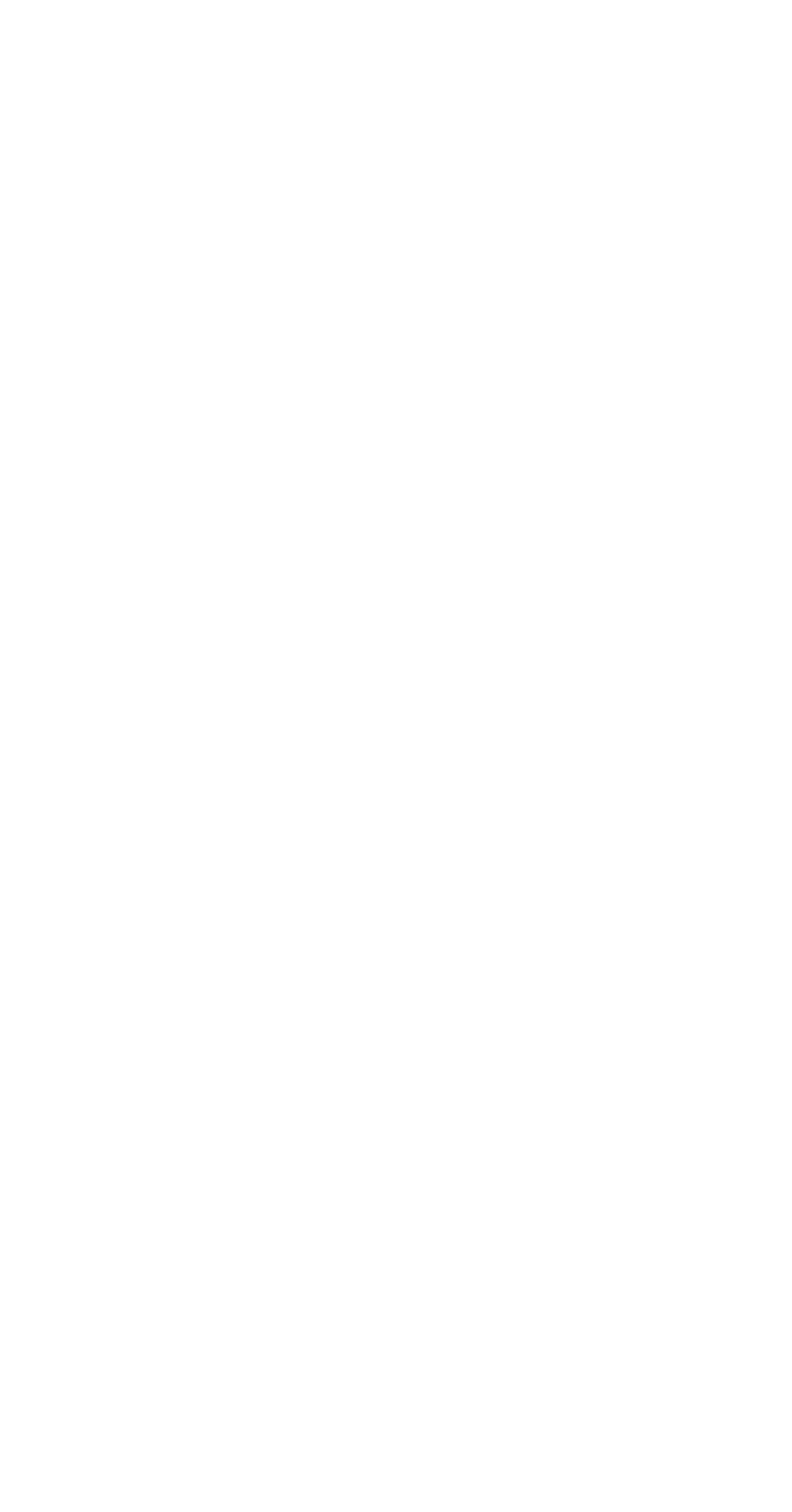Determine and generate the text content of the webpage's headline.

Need a forward-thinking team to work with you?
Get in touch with us.